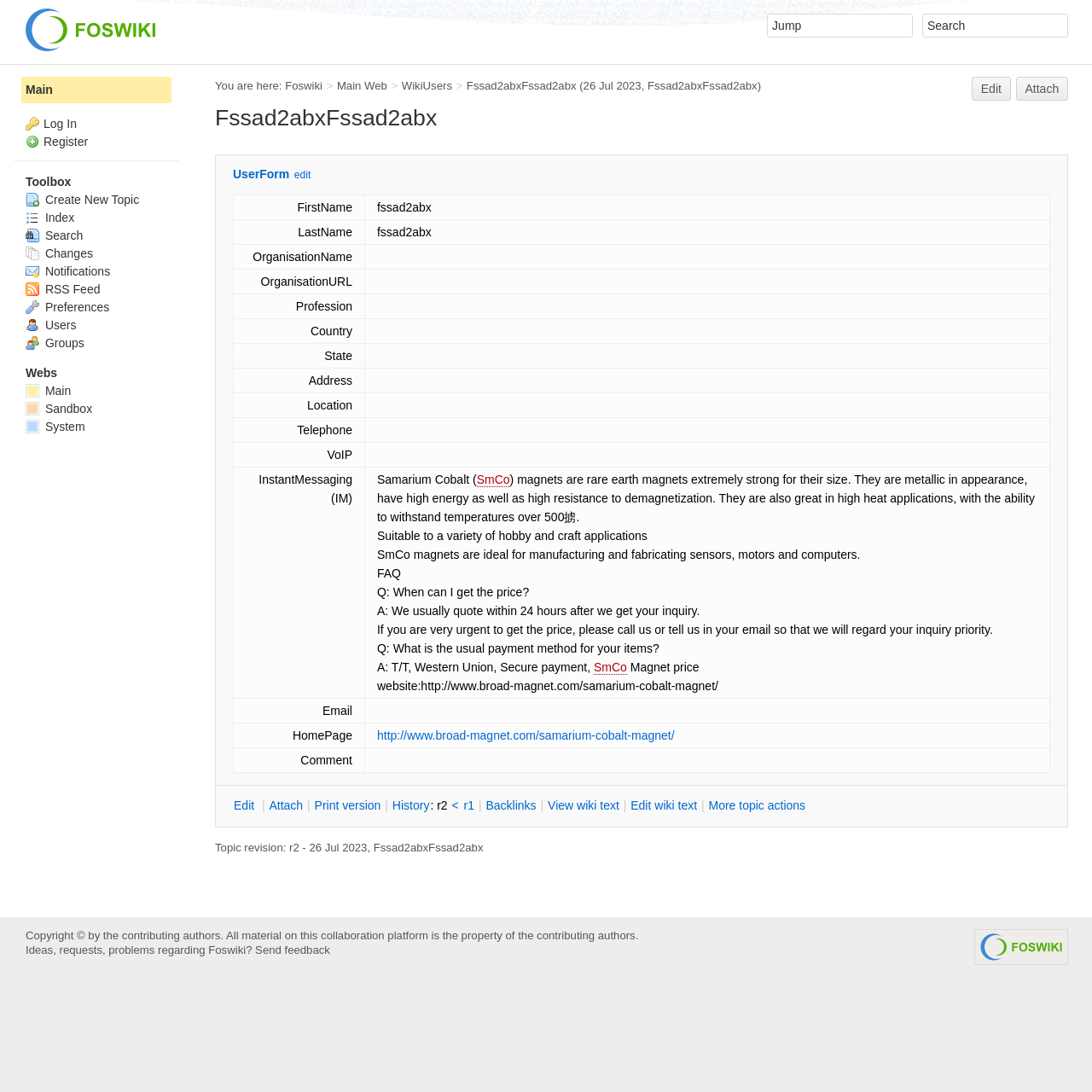Find the bounding box coordinates for the area that should be clicked to accomplish the instruction: "Visit the Foswiki homepage".

[0.261, 0.073, 0.295, 0.084]